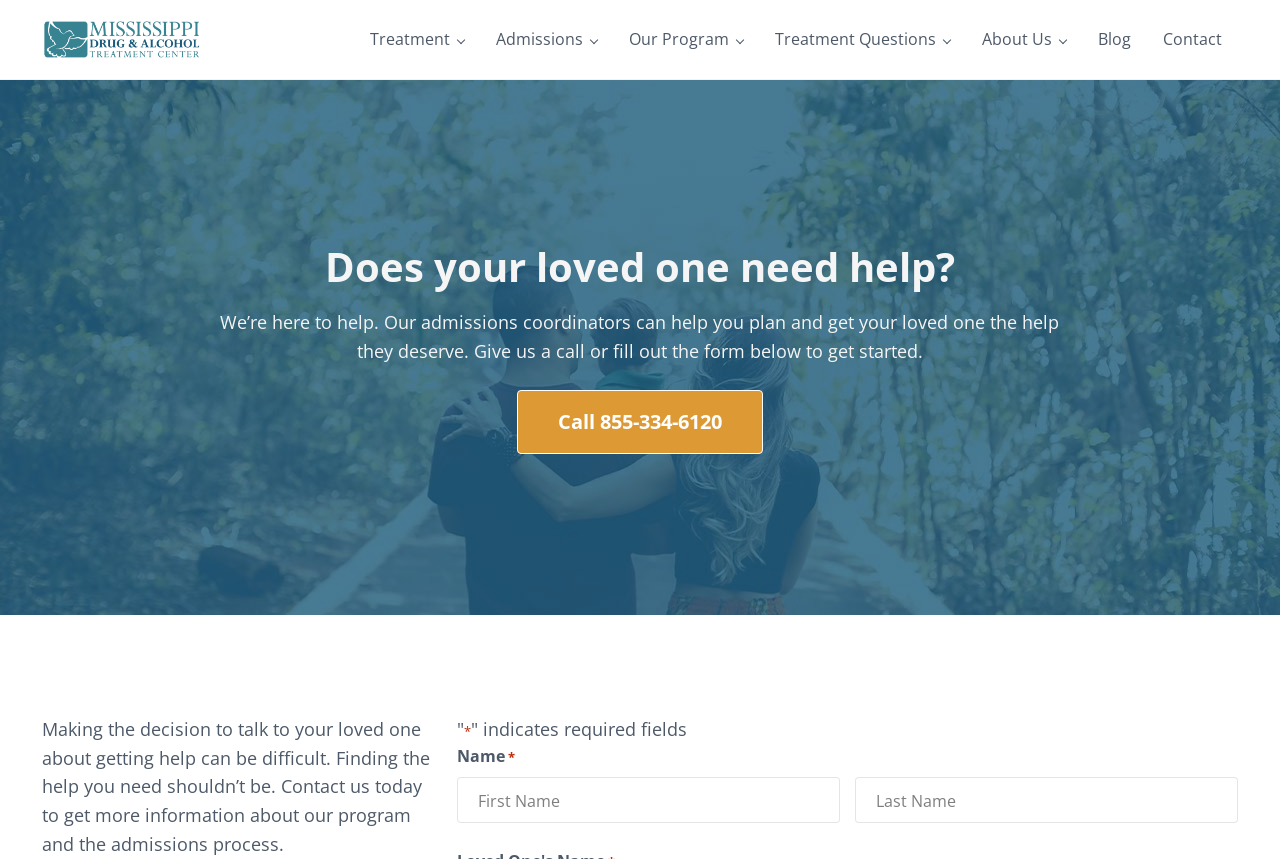Can you find the bounding box coordinates for the element to click on to achieve the instruction: "Subscribe to PaLegis Notifications"?

None